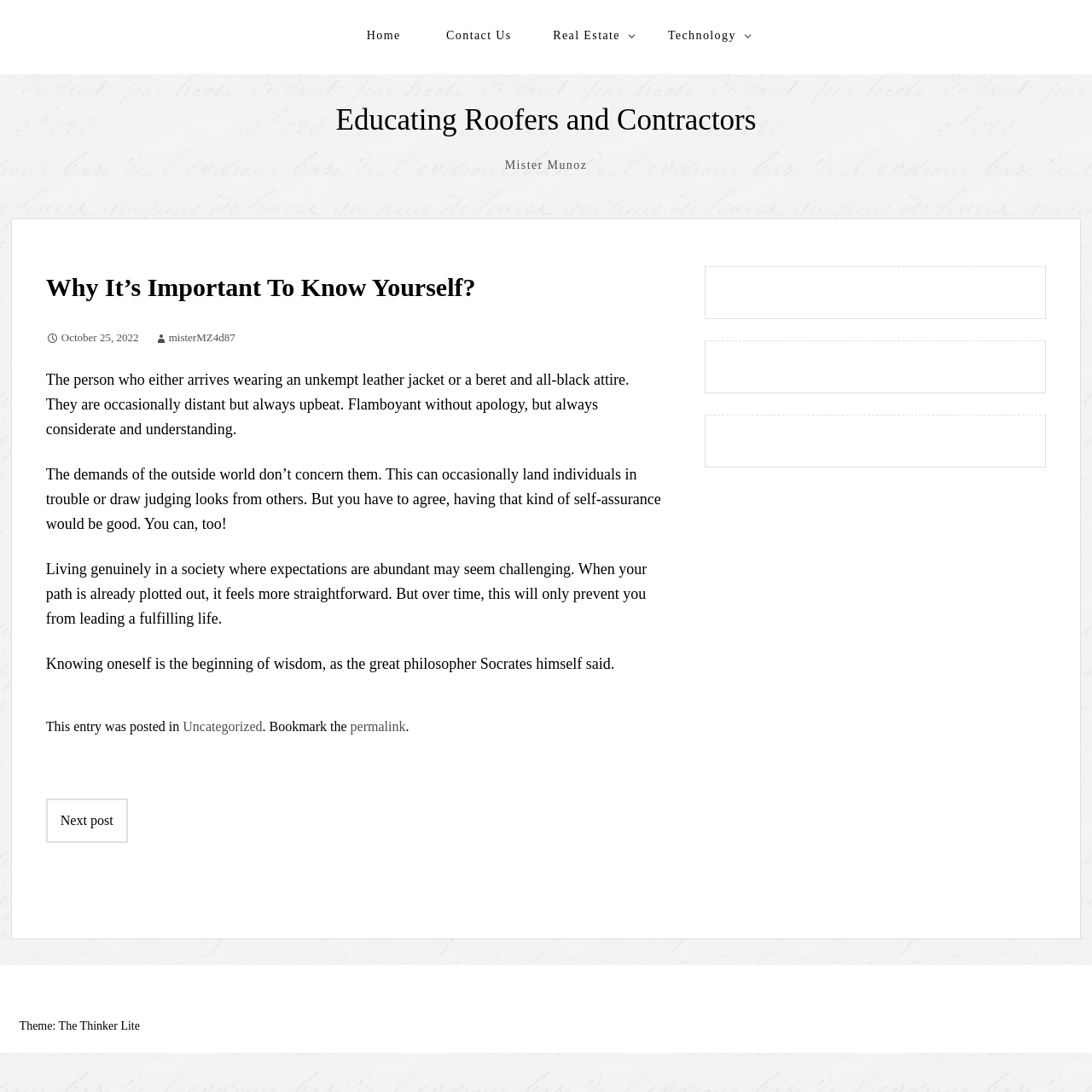What is the category of the article?
Look at the screenshot and give a one-word or phrase answer.

Uncategorized